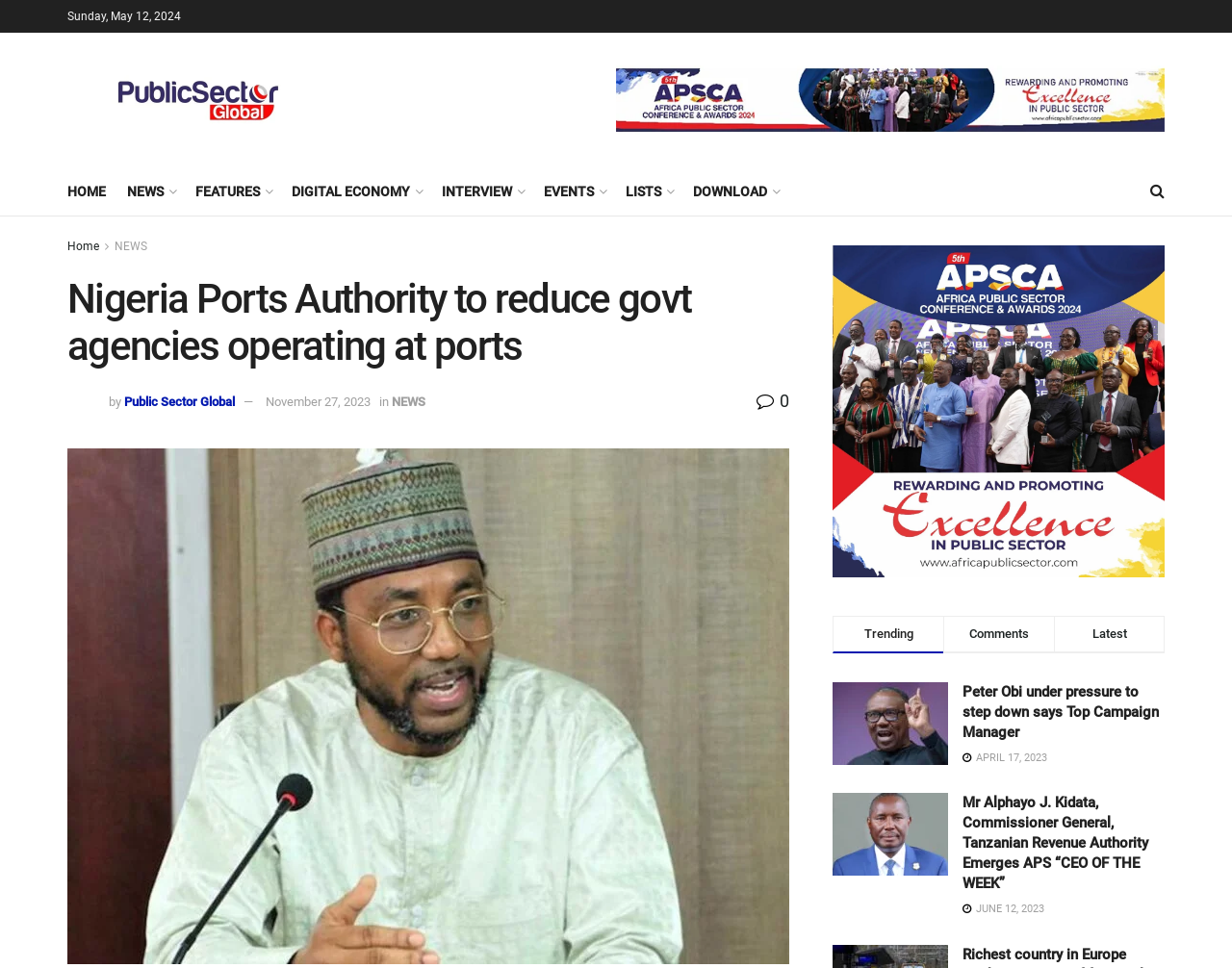Provide the bounding box coordinates of the UI element that matches the description: "November 27, 2023".

[0.216, 0.407, 0.301, 0.422]